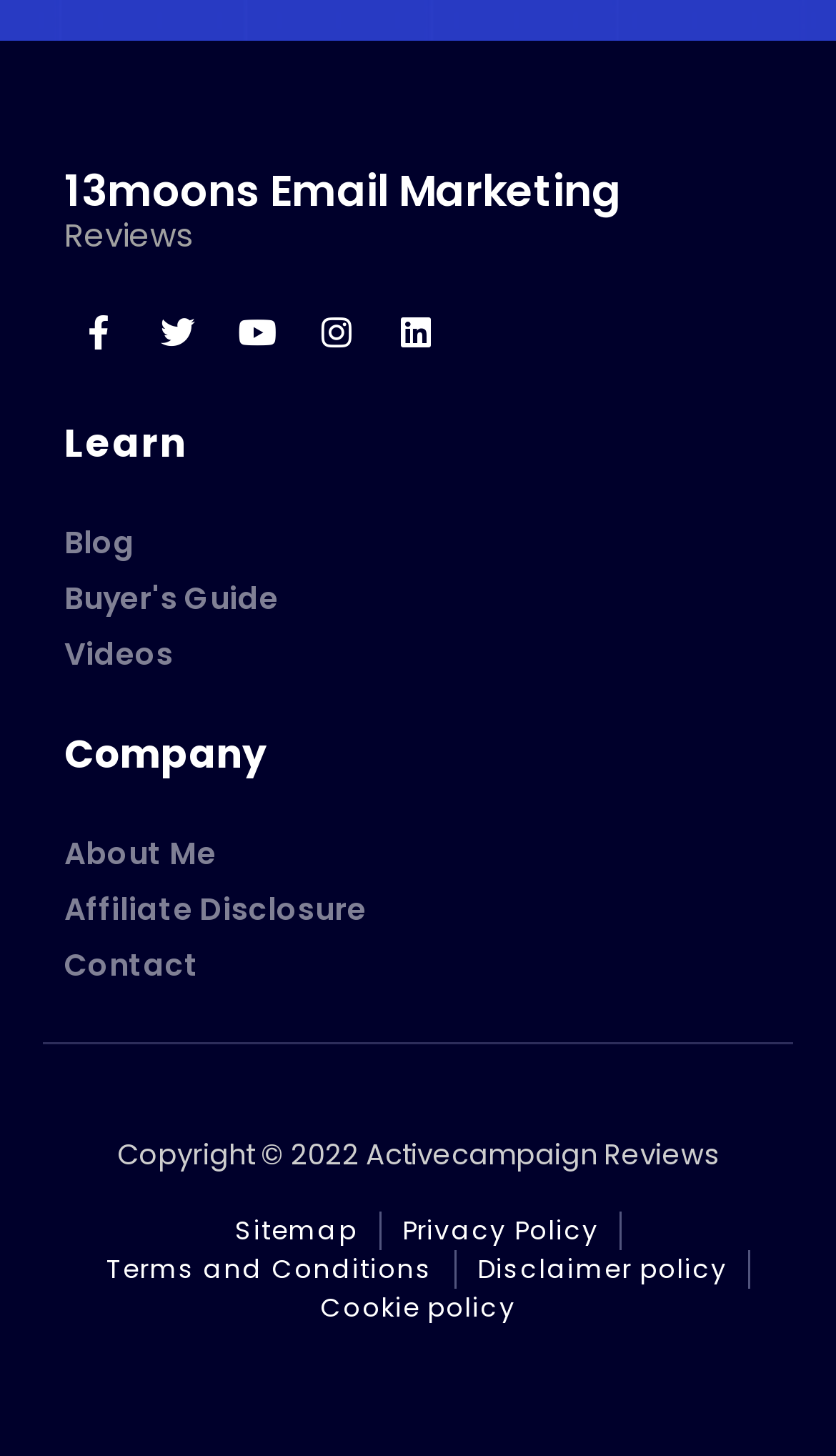How many links are available at the bottom of the webpage?
Using the visual information, reply with a single word or short phrase.

5